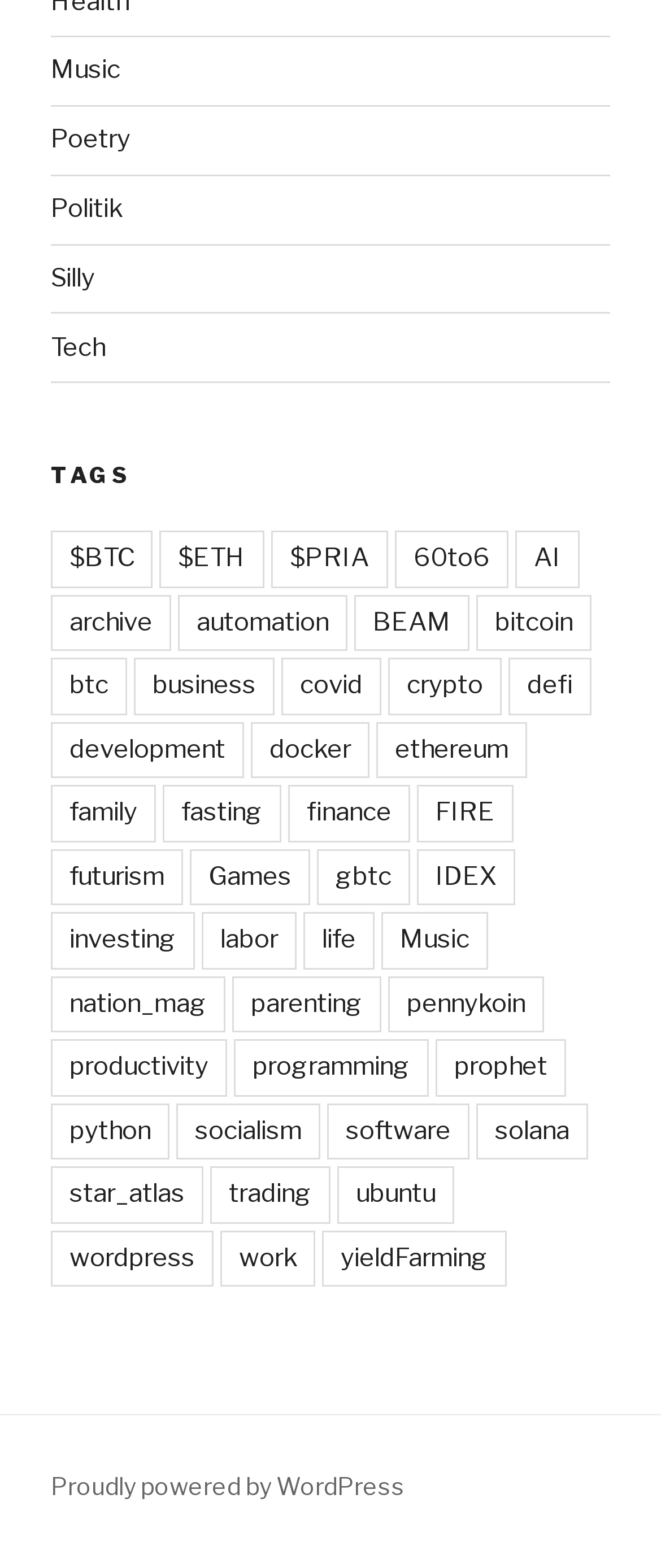Extract the bounding box coordinates for the UI element described as: "Proudly powered by WordPress".

[0.077, 0.938, 0.613, 0.957]